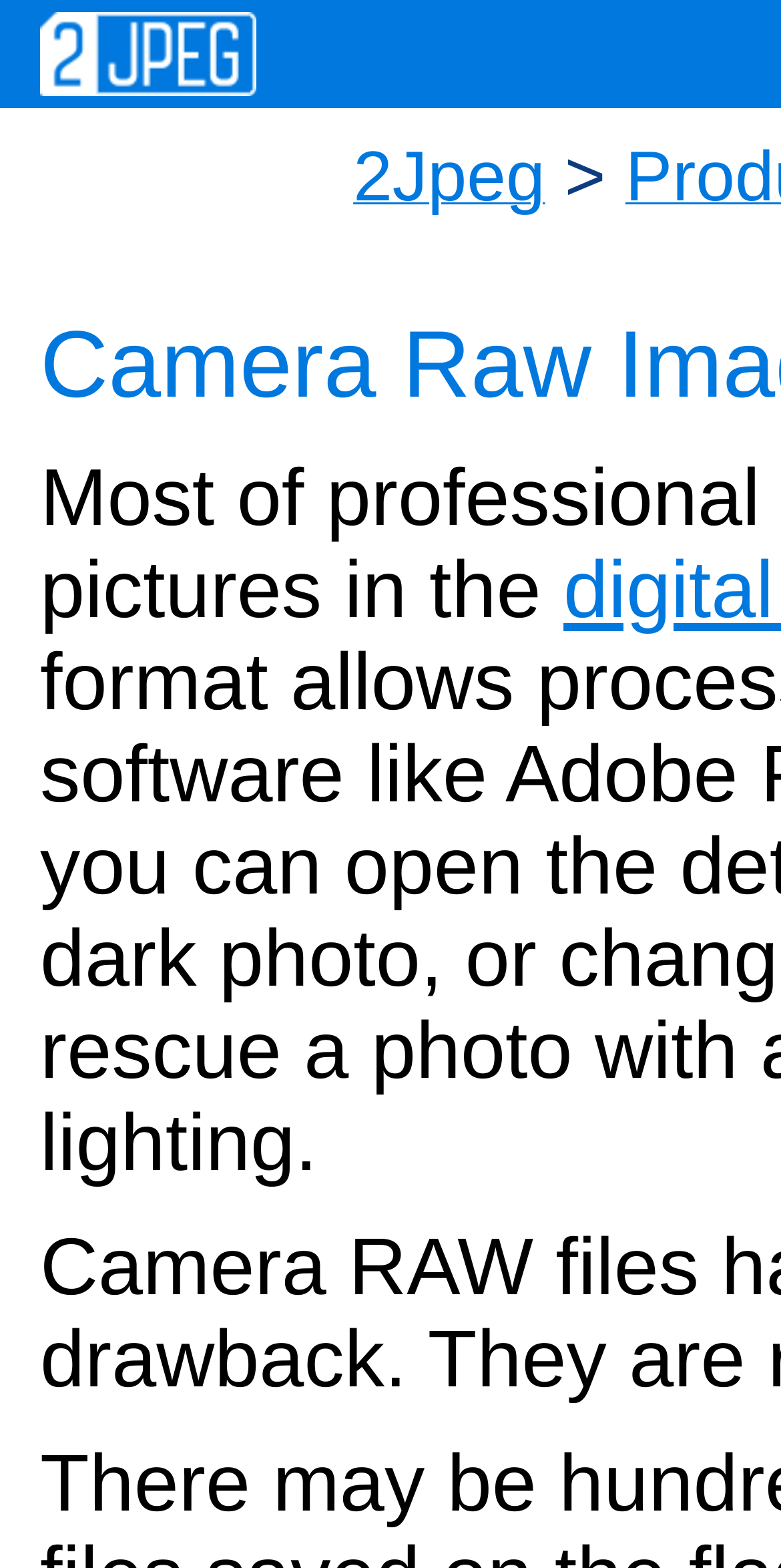Determine and generate the text content of the webpage's headline.

Camera Raw Images Processing